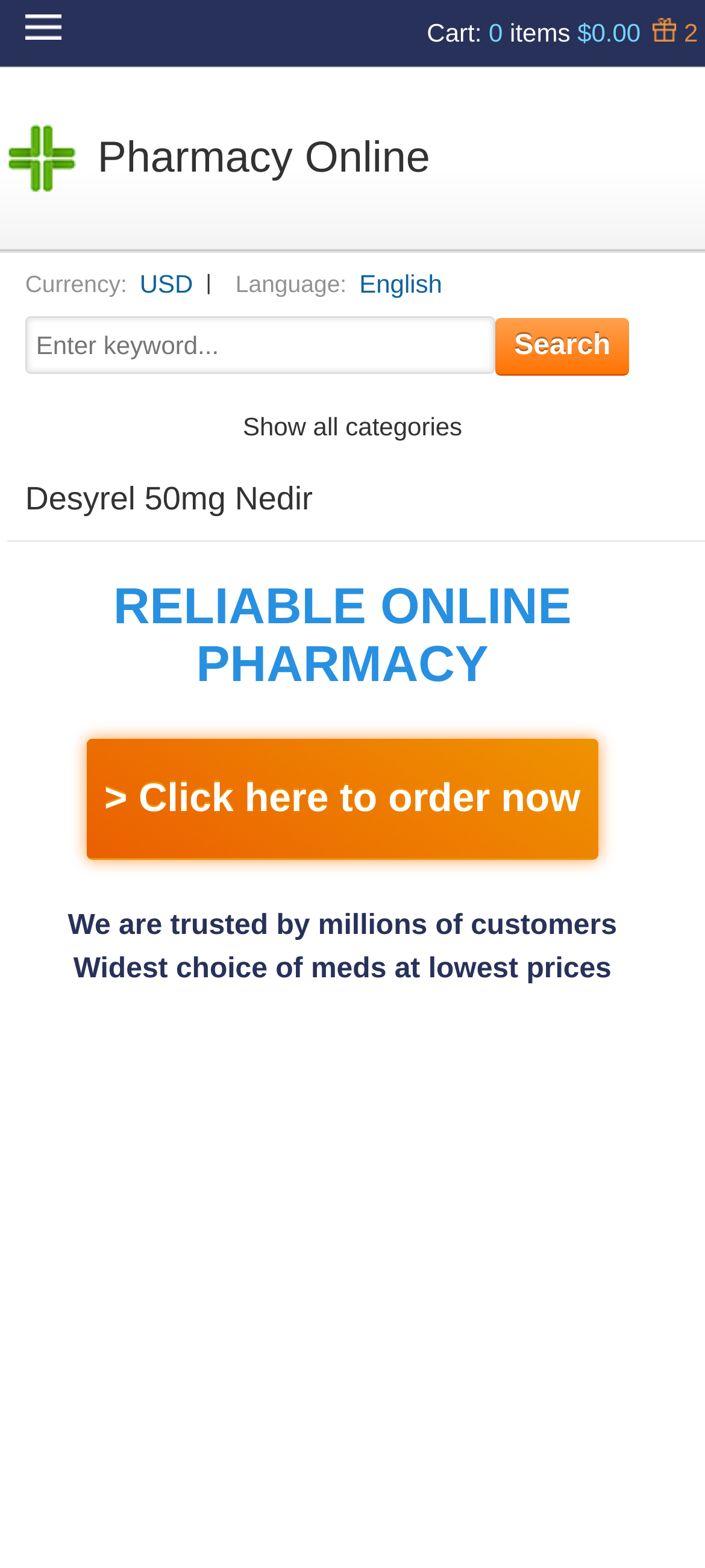Using the format (top-left x, top-left y, bottom-right x, bottom-right y), and given the element description, identify the bounding box coordinates within the screenshot: Cart: 0 items $0.00 2

[0.605, 0.0, 0.99, 0.043]